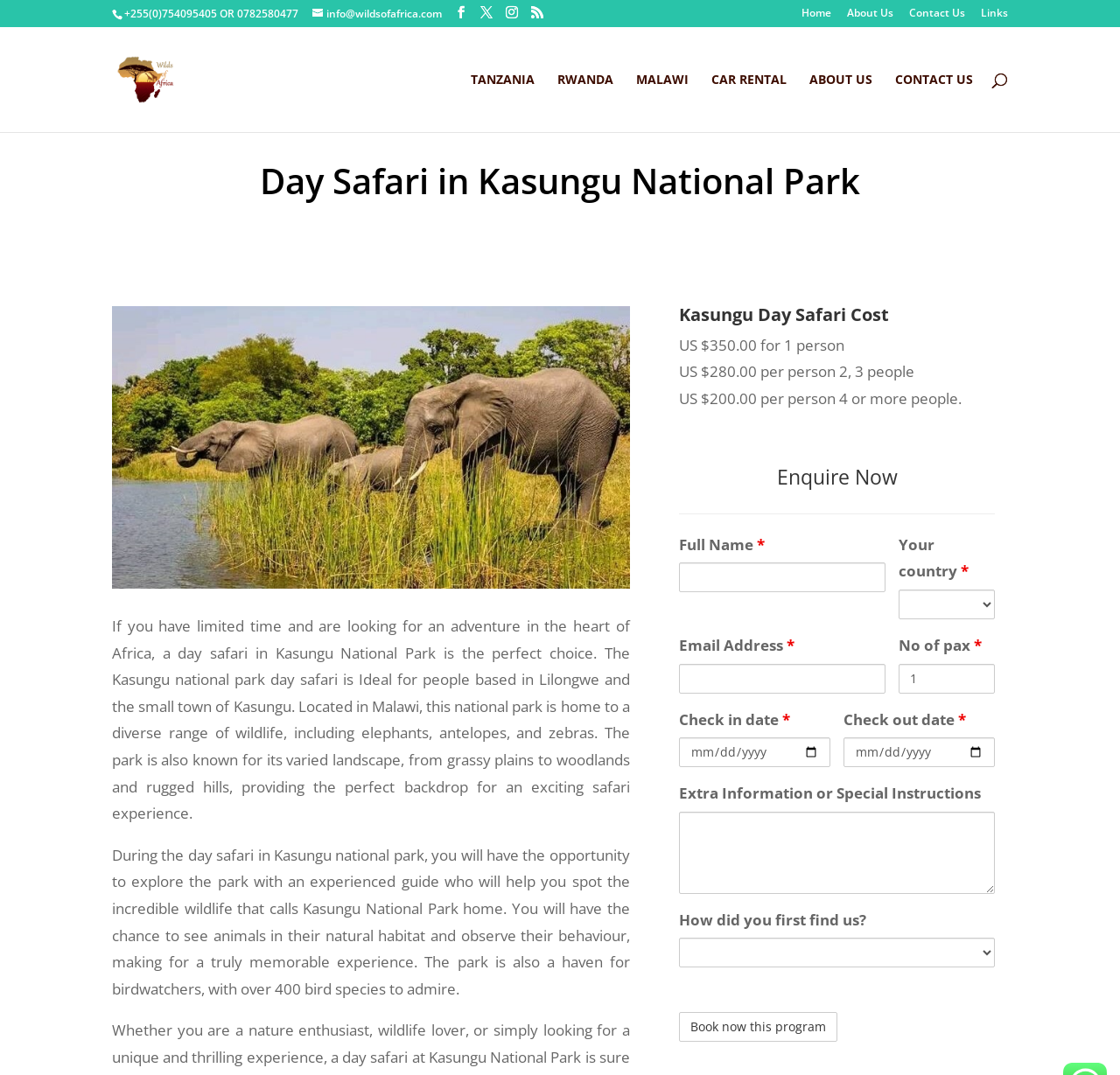Answer this question using a single word or a brief phrase:
What is the minimum number of people required for a day safari?

1 person